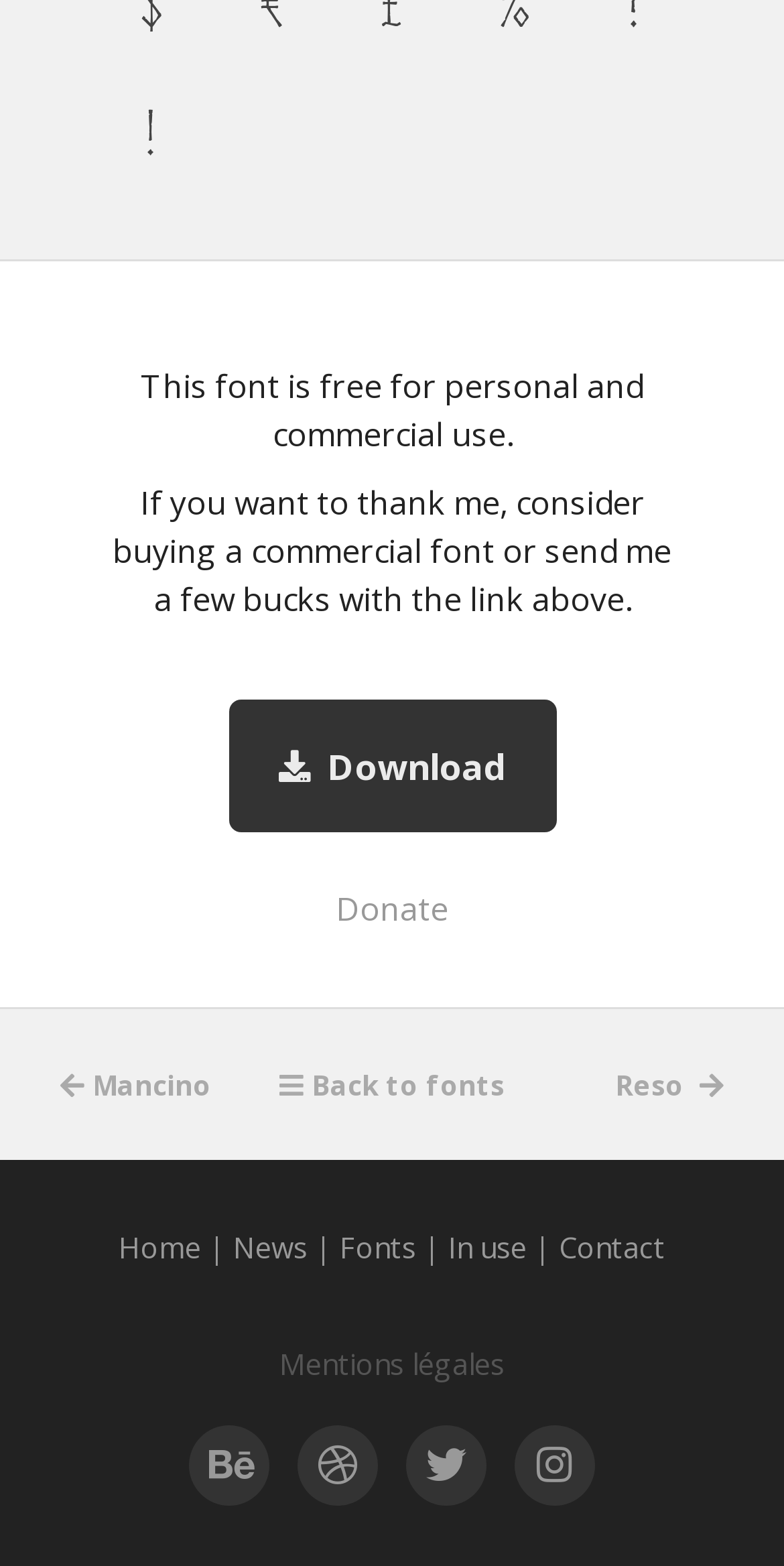Find the bounding box of the UI element described as follows: "parent_node: Produced and housed by".

None